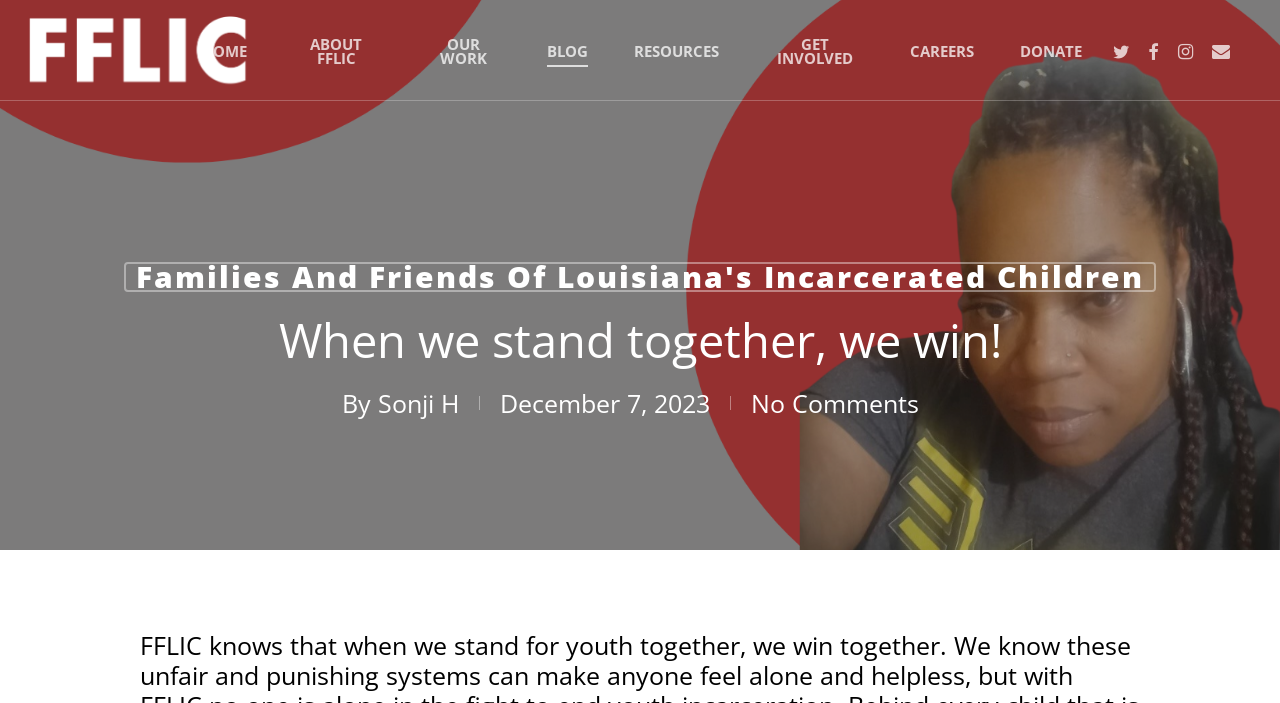Determine the bounding box coordinates for the area you should click to complete the following instruction: "learn about FFLIC".

[0.229, 0.052, 0.297, 0.092]